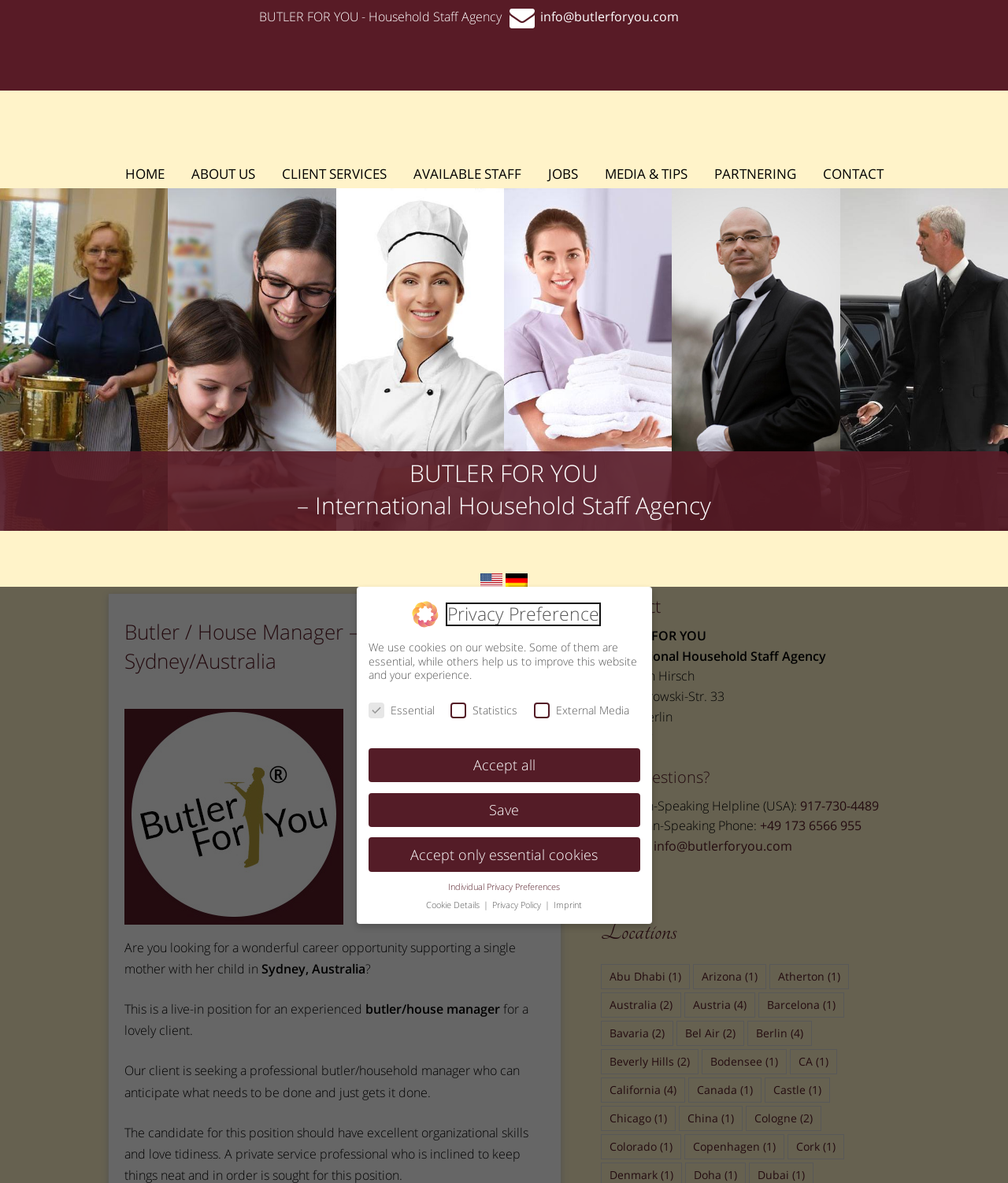Identify the bounding box for the element characterized by the following description: "http://www.youtube.com/watch?v=IKqXu-5jw60".

None